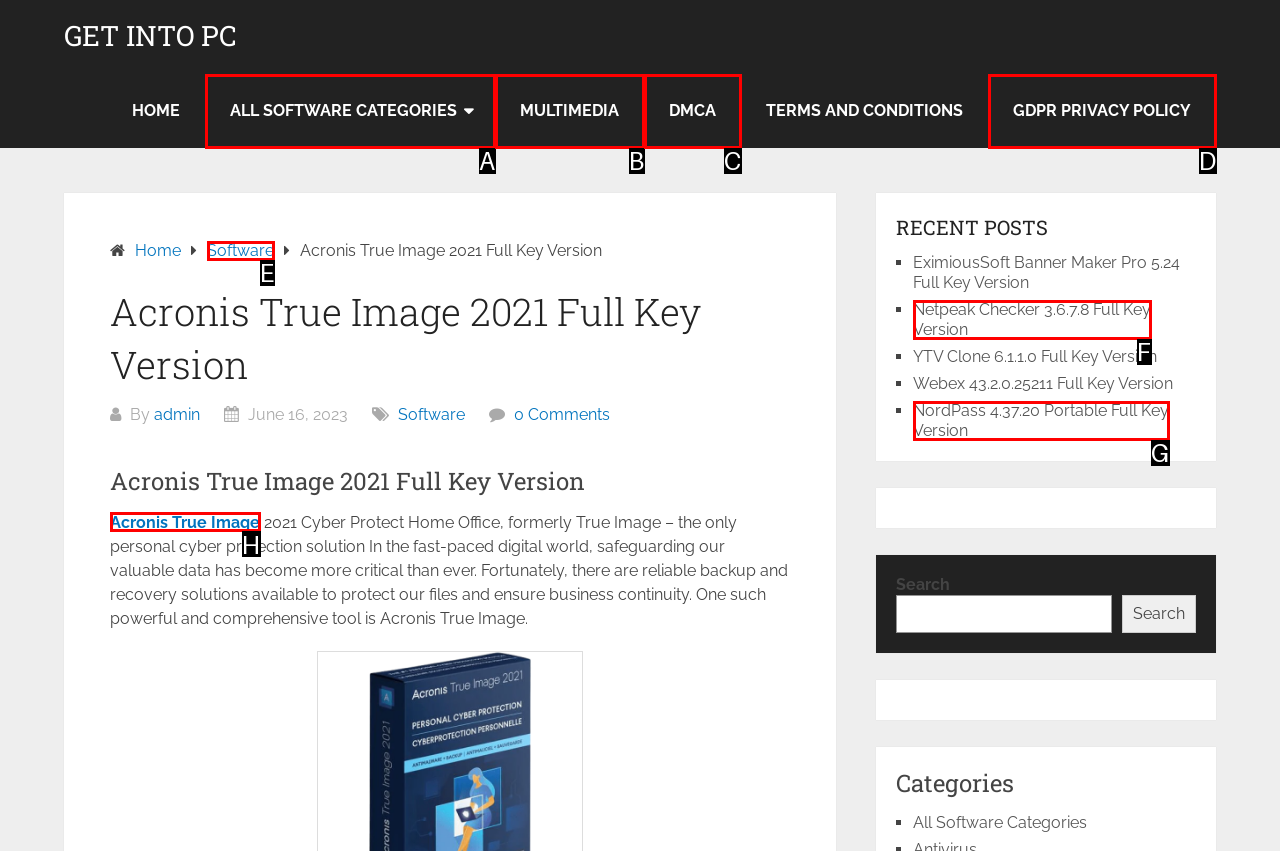Based on the description: DMCA, identify the matching HTML element. Reply with the letter of the correct option directly.

C